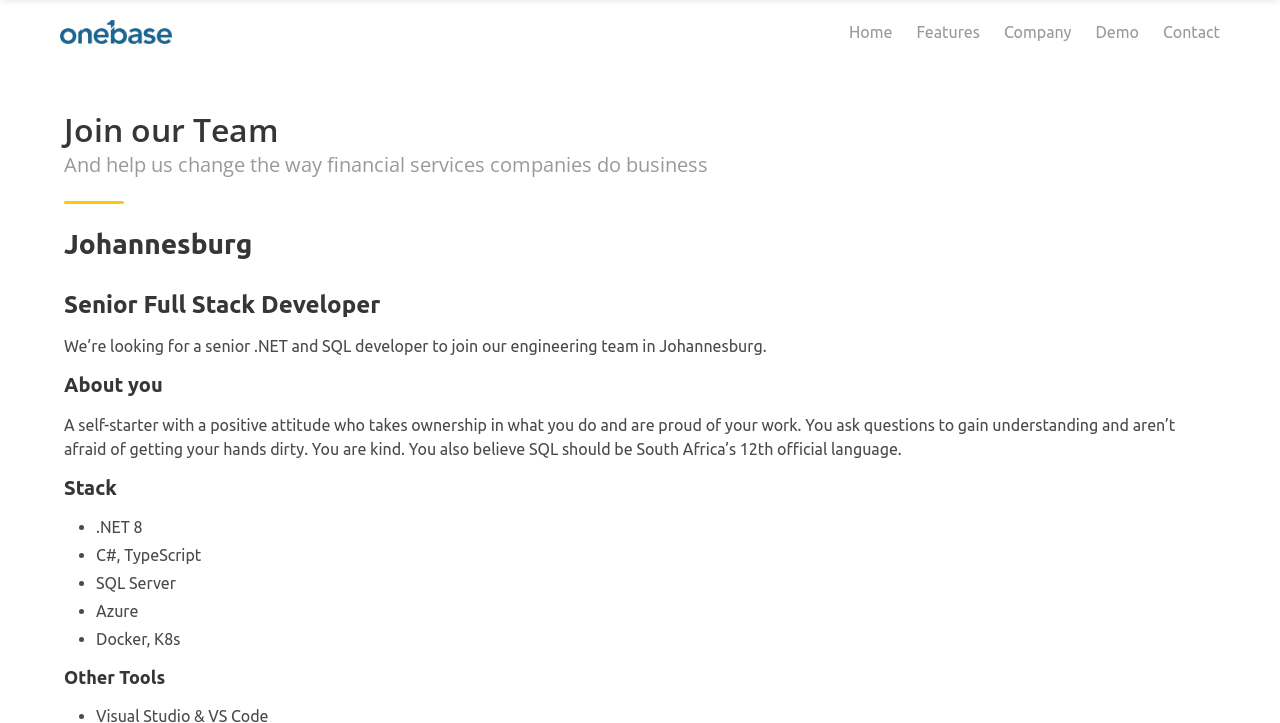Determine the heading of the webpage and extract its text content.

Join our Team